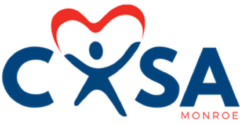By analyzing the image, answer the following question with a detailed response: What shape encloses the stylized figure?

Central to the design is a stylized figure with arms raised, symbolizing support and advocacy, enclosed within a heart shape colored in red, which is the shape that encloses the figure.